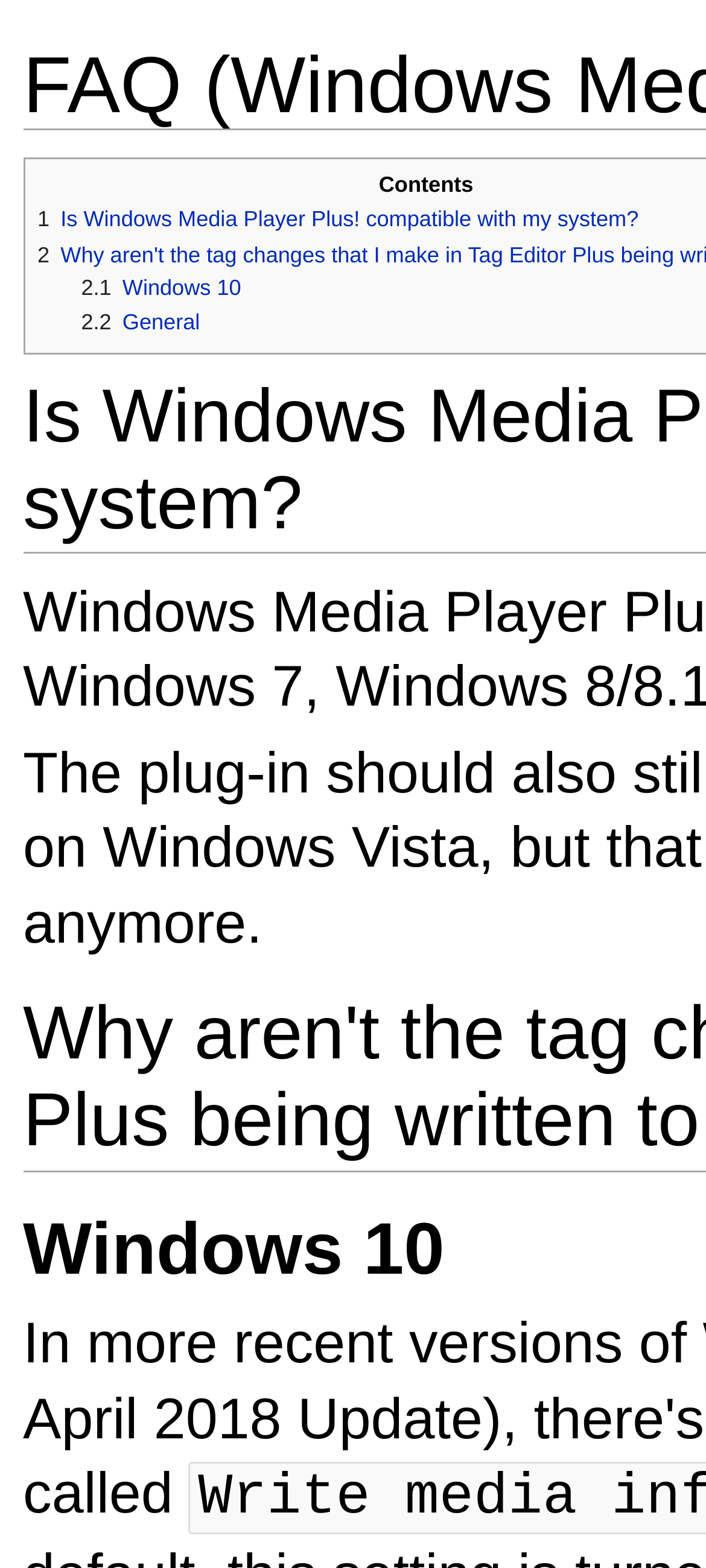Using the provided element description: "2.2 General", determine the bounding box coordinates of the corresponding UI element in the screenshot.

[0.115, 0.197, 0.283, 0.214]